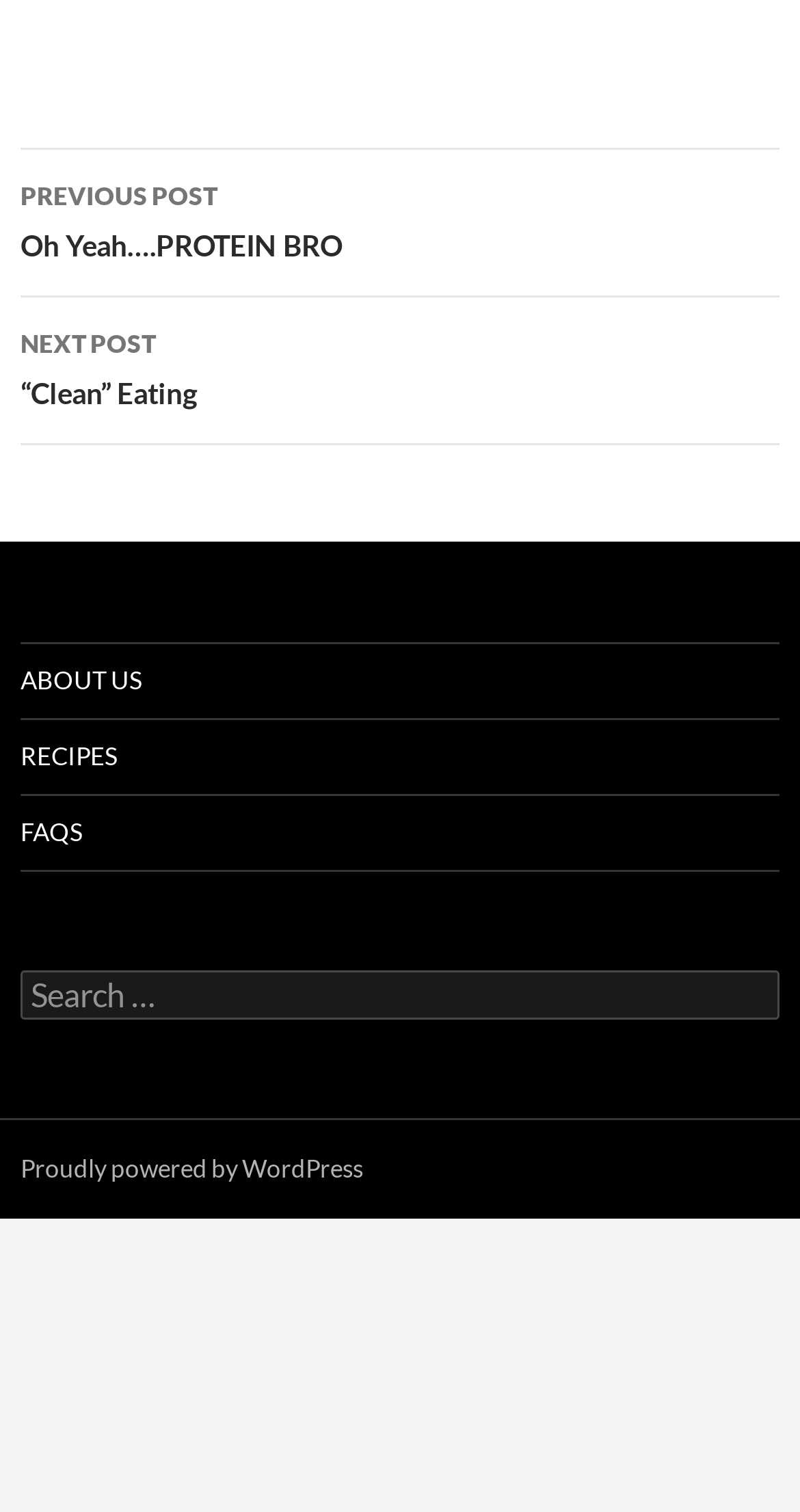Determine the bounding box coordinates of the UI element described by: "About Us".

[0.026, 0.622, 0.974, 0.671]